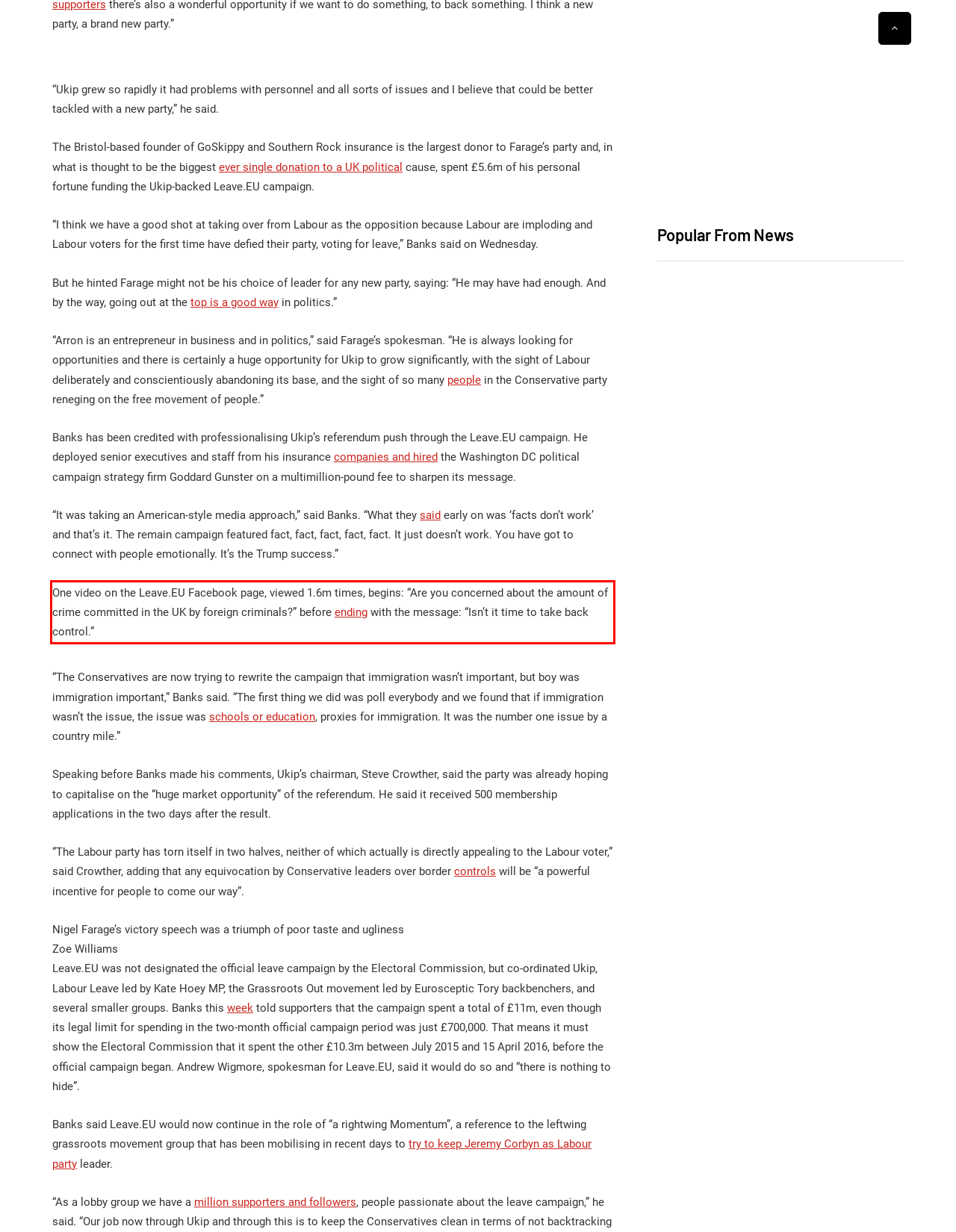You are given a screenshot showing a webpage with a red bounding box. Perform OCR to capture the text within the red bounding box.

One video on the Leave.EU Facebook page, viewed 1.6m times, begins: “Are you concerned about the amount of crime committed in the UK by foreign criminals?” before ending with the message: “Isn’t it time to take back control.”